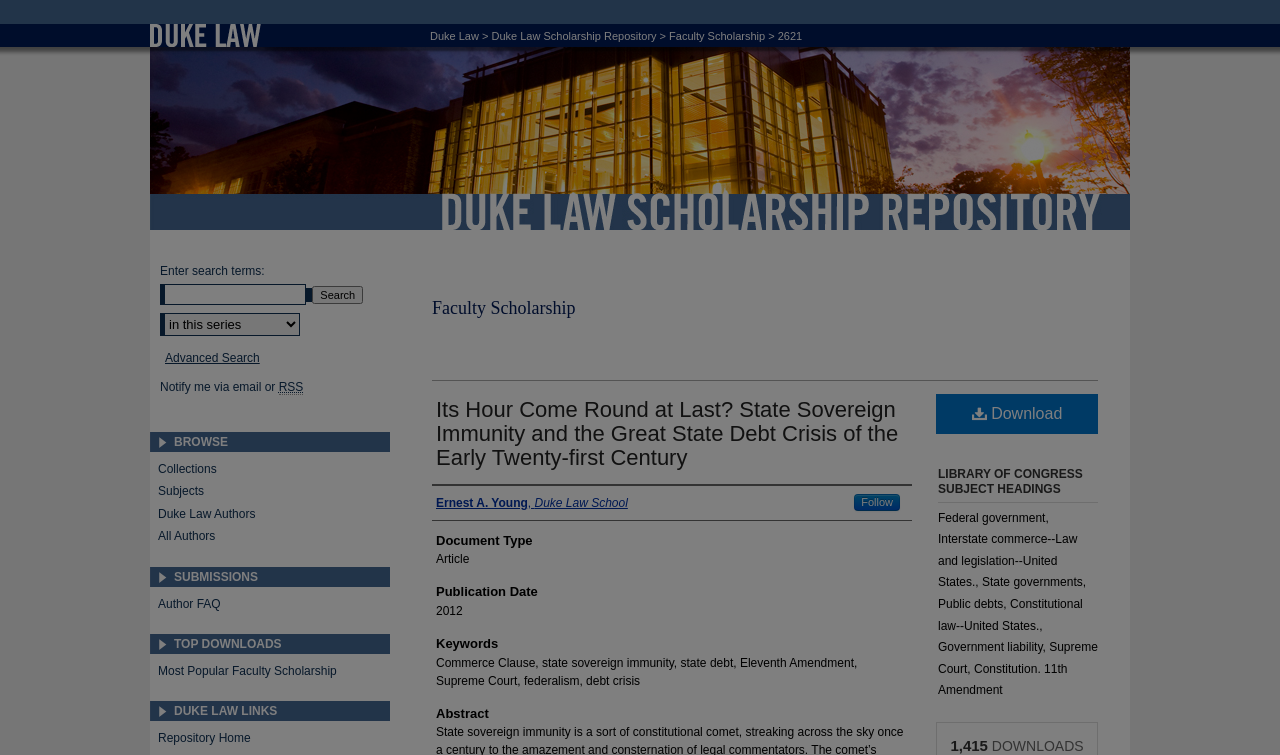Determine the bounding box coordinates of the region to click in order to accomplish the following instruction: "Download the article". Provide the coordinates as four float numbers between 0 and 1, specifically [left, top, right, bottom].

[0.731, 0.521, 0.858, 0.574]